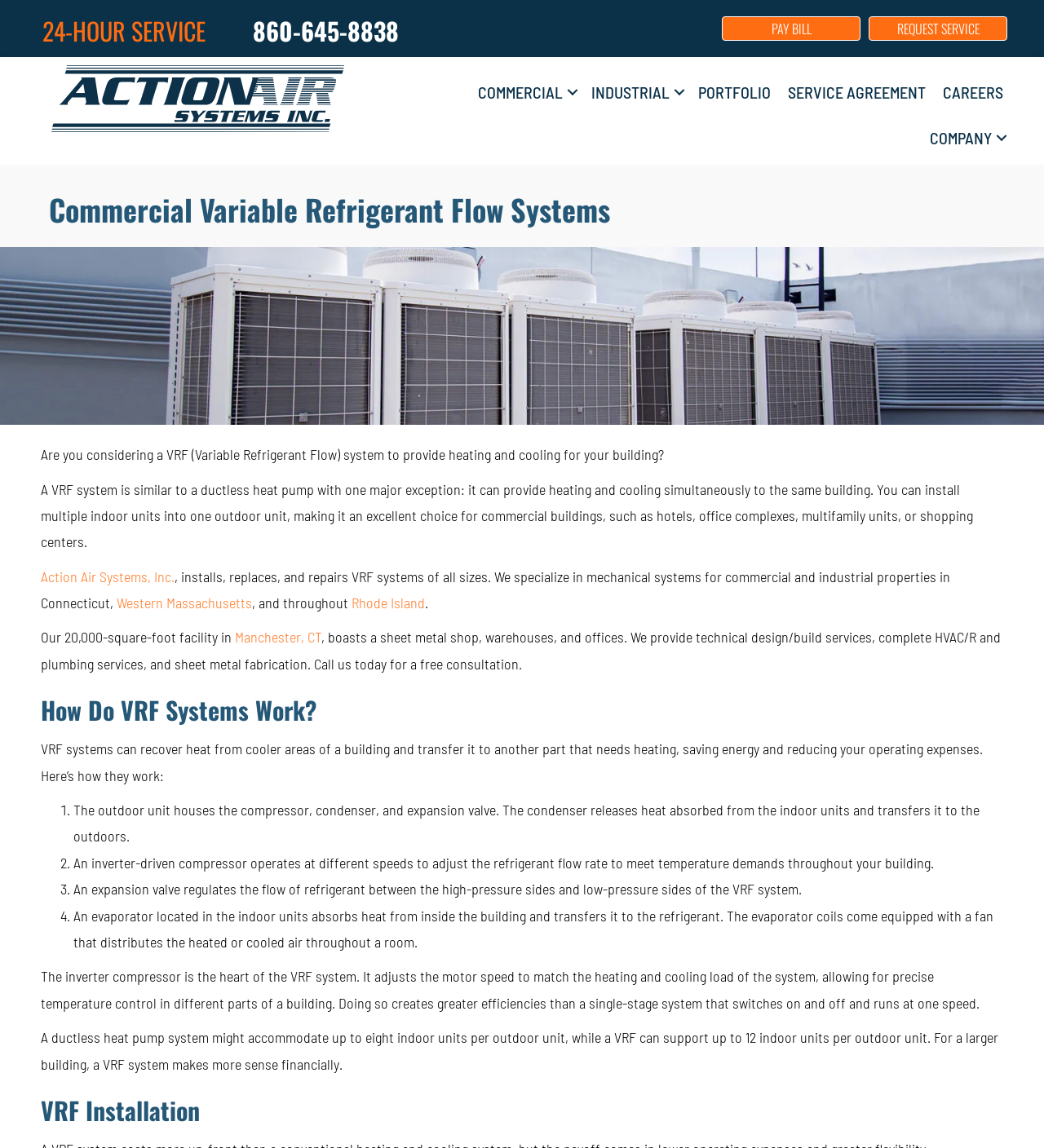How many indoor units can a VRF system support per outdoor unit?
Please respond to the question with a detailed and thorough explanation.

I found the answer by reading the text 'A ductless heat pump system might accommodate up to eight indoor units per outdoor unit, while a VRF can support up to 12 indoor units per outdoor unit...'.